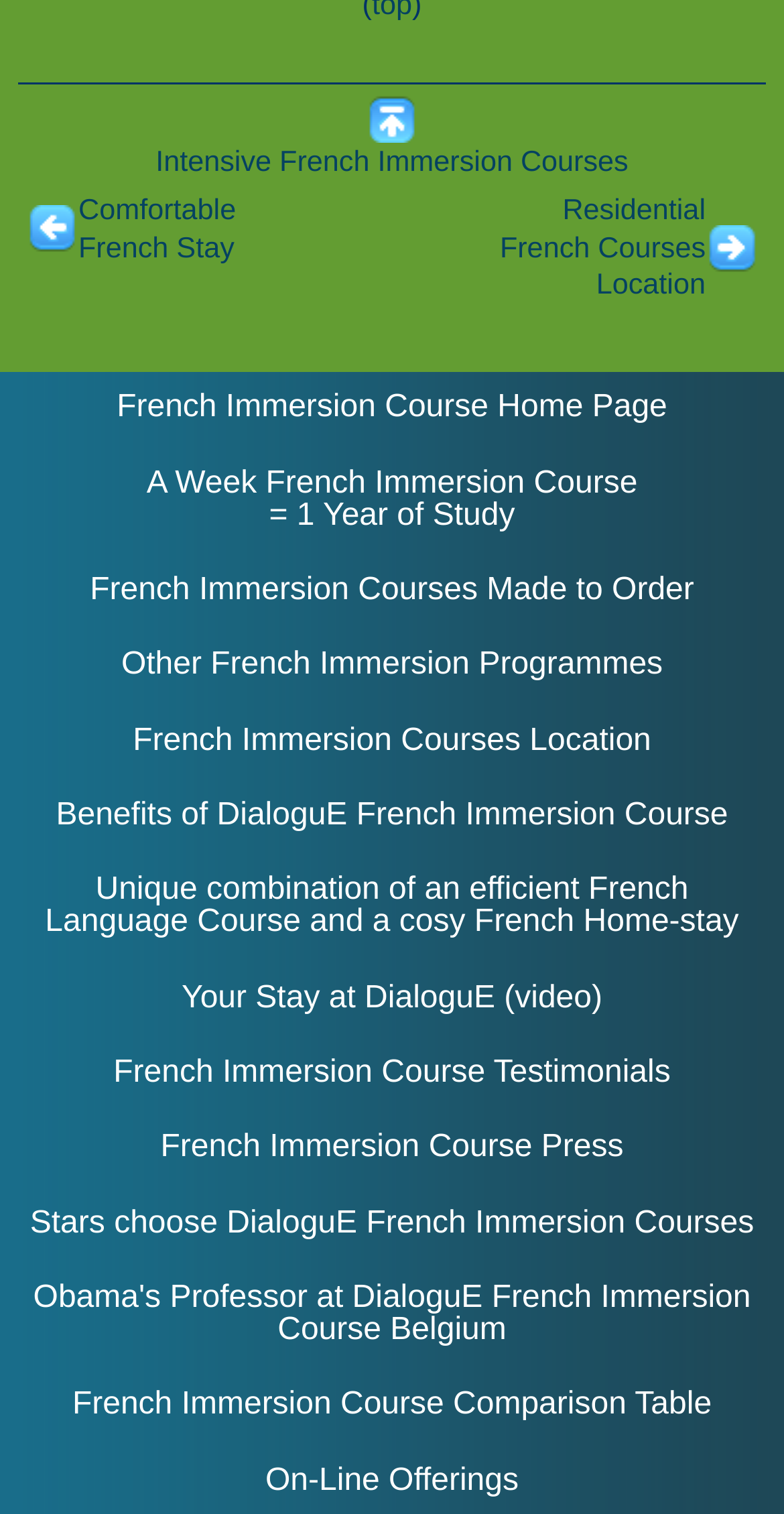What is the focus of the link 'Benefits of DialoguE French Immersion Course'?
Answer the question in a detailed and comprehensive manner.

Based on the text description of the link 'Benefits of DialoguE French Immersion Course', it appears that the focus of this link is to highlight the benefits of taking a French immersion course with DialoguE.